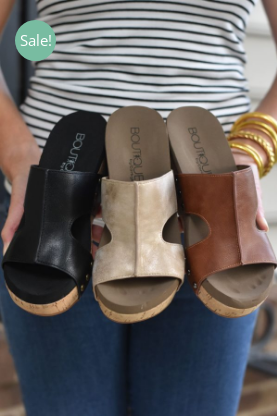Explain in detail what you see in the image.

A woman displays a trio of stylish slide sandals, showcasing them in a vibrant setting. The sandals feature a sleek, cut-out design and are available in three colors: a classic black, a chic taupe, and a warm brown. Each sandal has a comfortable cork platform, highlighting both style and practicality. The background hints at a casual atmosphere, with the woman wearing a striped top and a stack of colorful bangles on her wrist, emphasizing her trendy look. A “Sale!” badge in the top left corner adds an enticing element to the image, suggesting that these fashionable shoes are available at a special price.